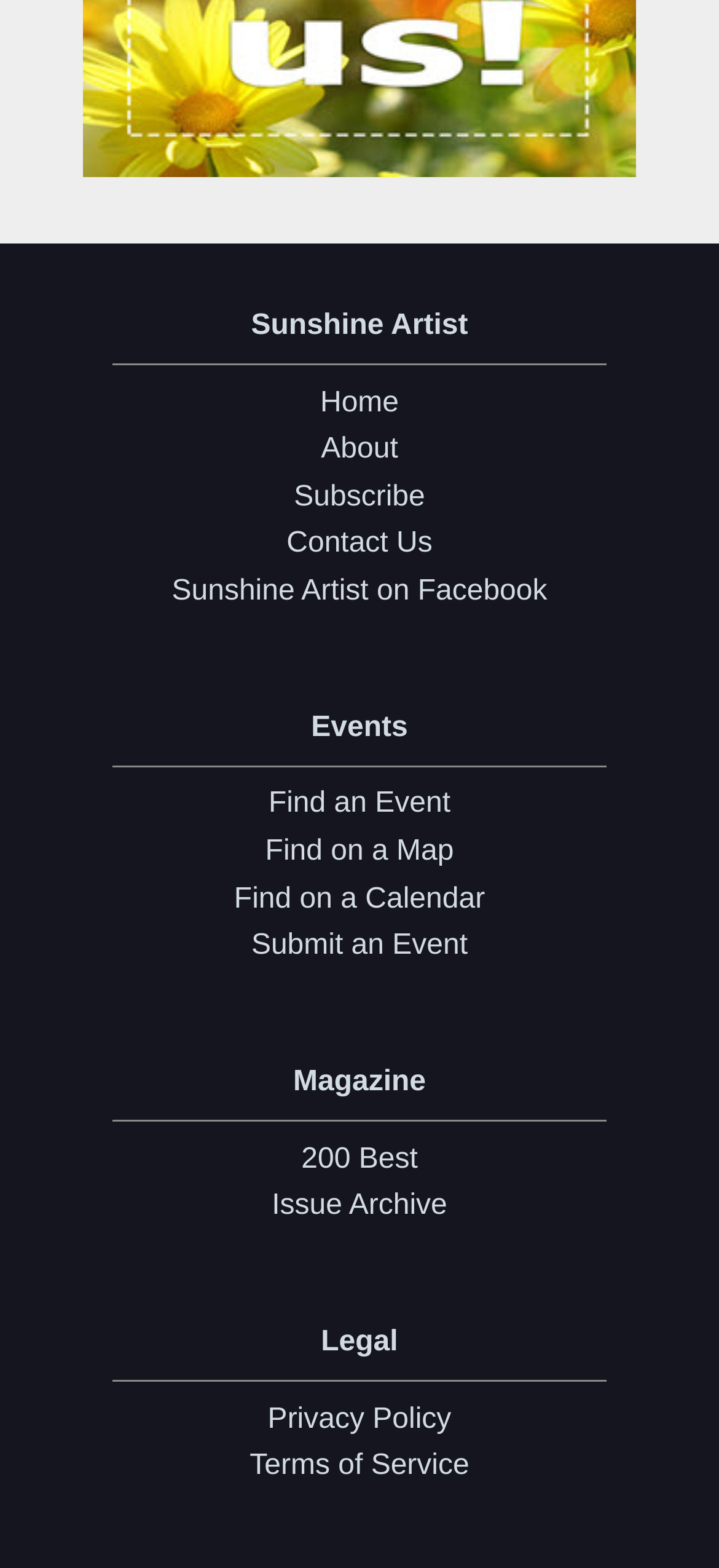What is the name of the magazine section?
Look at the image and respond with a single word or a short phrase.

200 Best